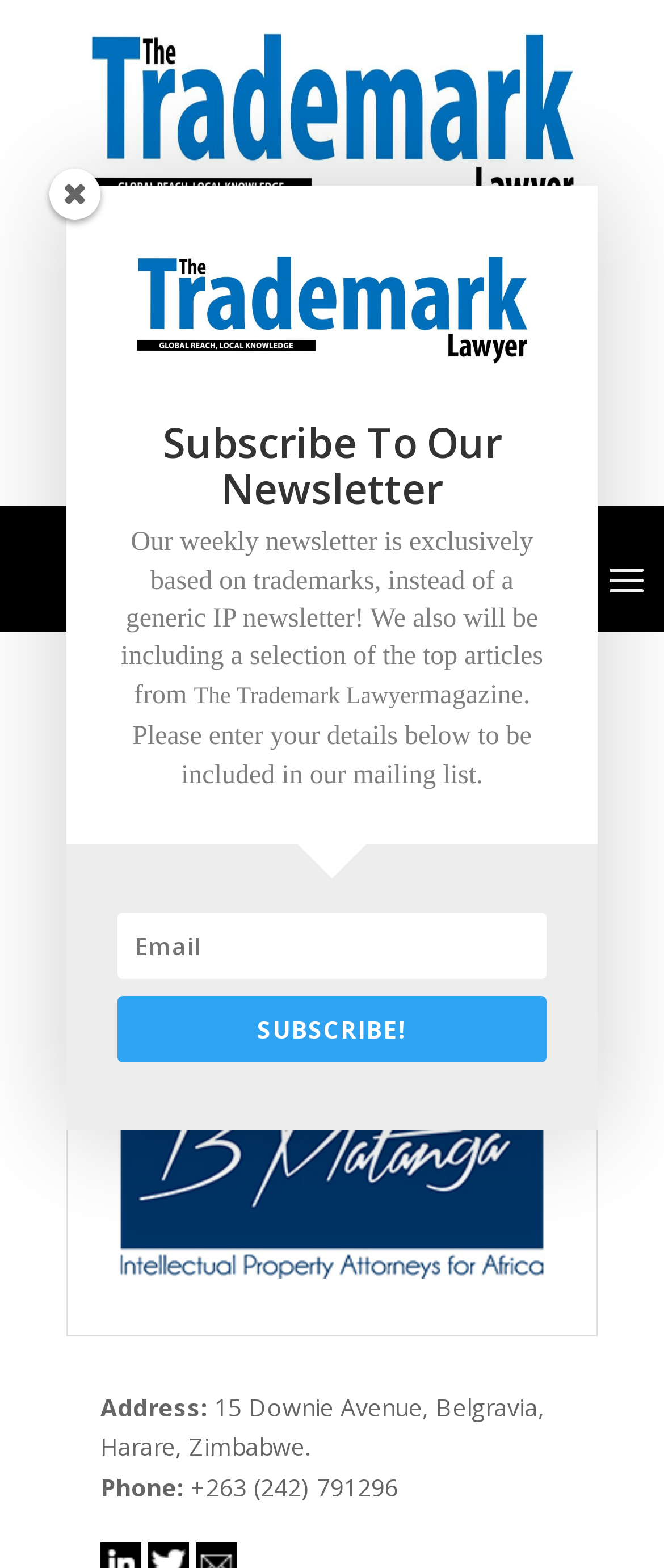What is the phone number of BMatanga?
Using the information from the image, give a concise answer in one word or a short phrase.

+263 (242) 791296